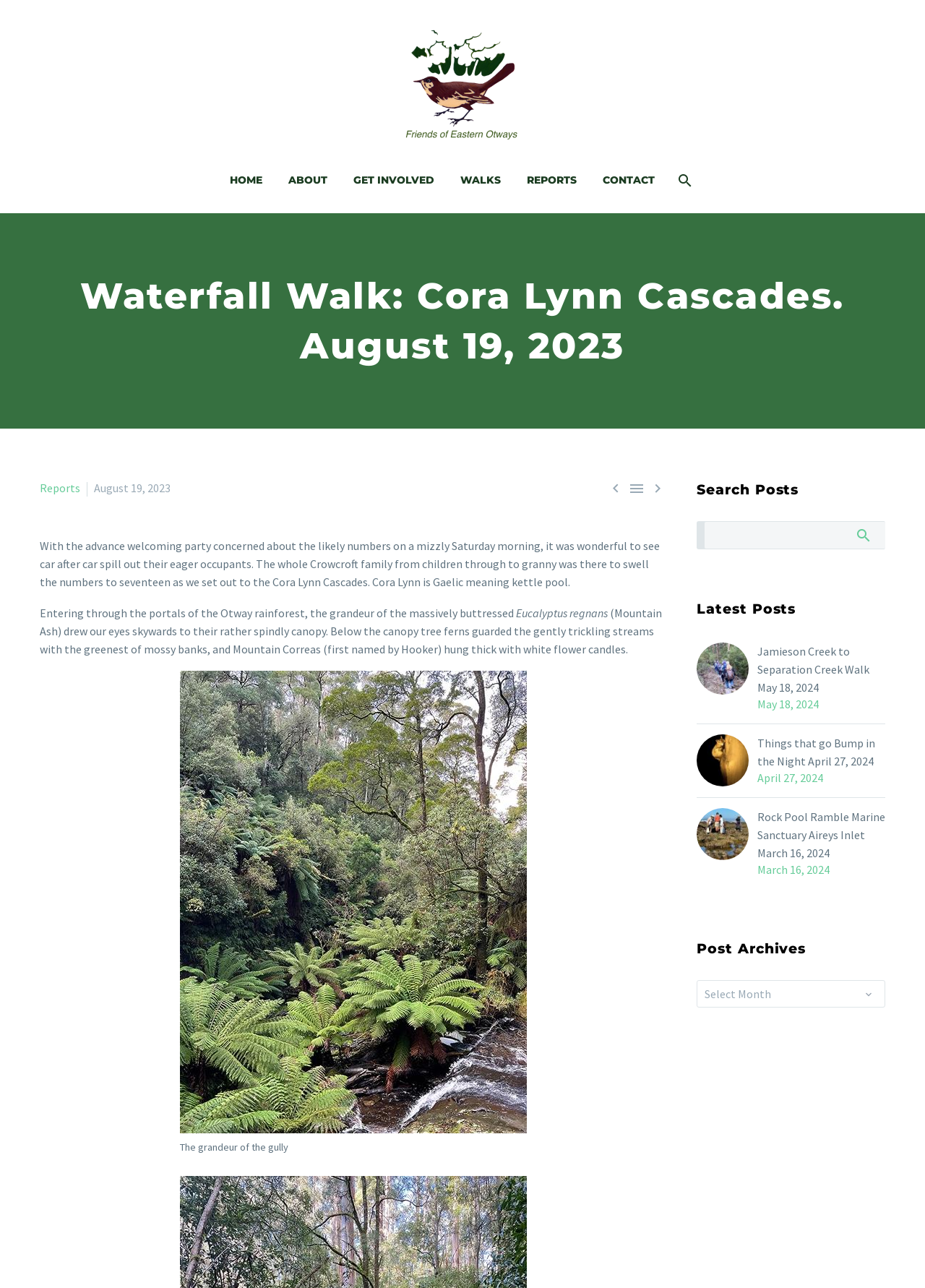Please specify the coordinates of the bounding box for the element that should be clicked to carry out this instruction: "Reply to the post". The coordinates must be four float numbers between 0 and 1, formatted as [left, top, right, bottom].

None